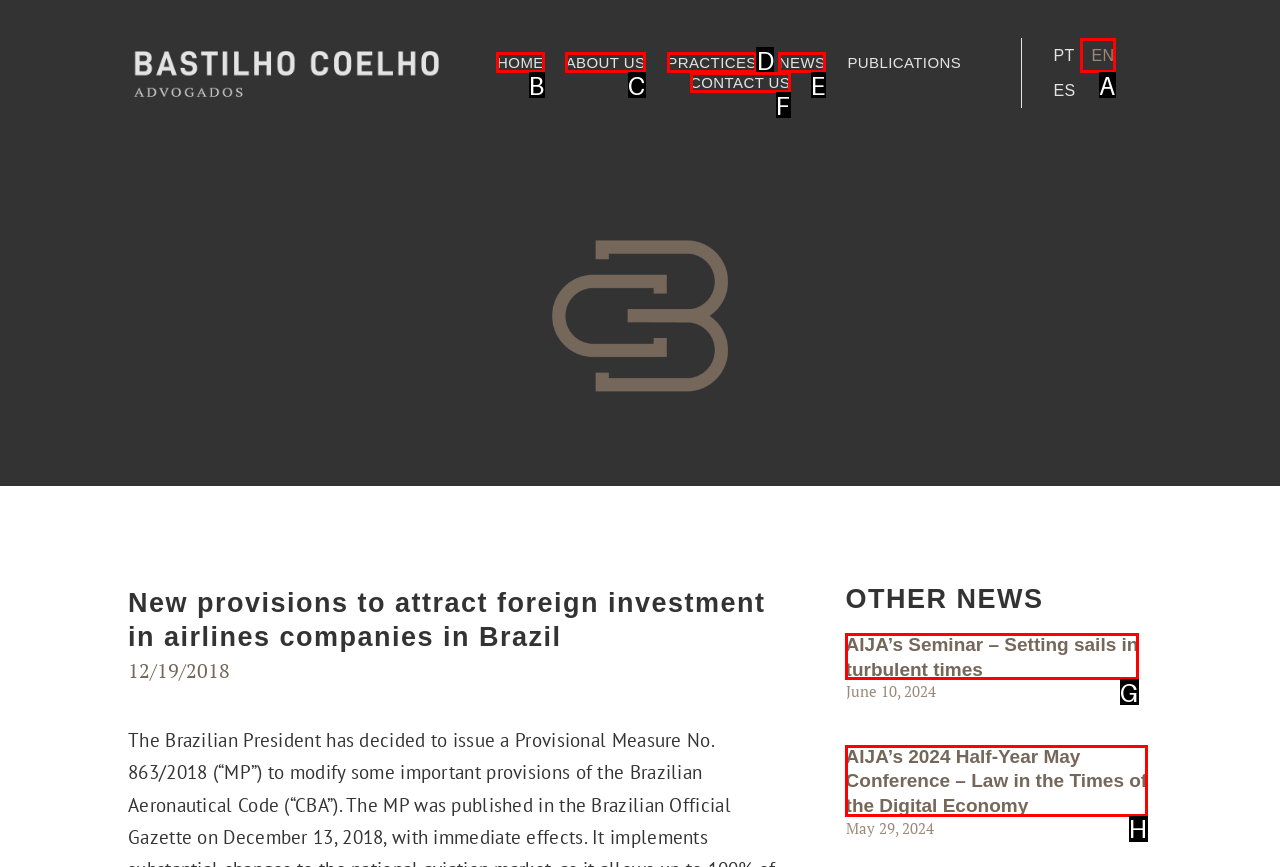To perform the task "go to home page", which UI element's letter should you select? Provide the letter directly.

B